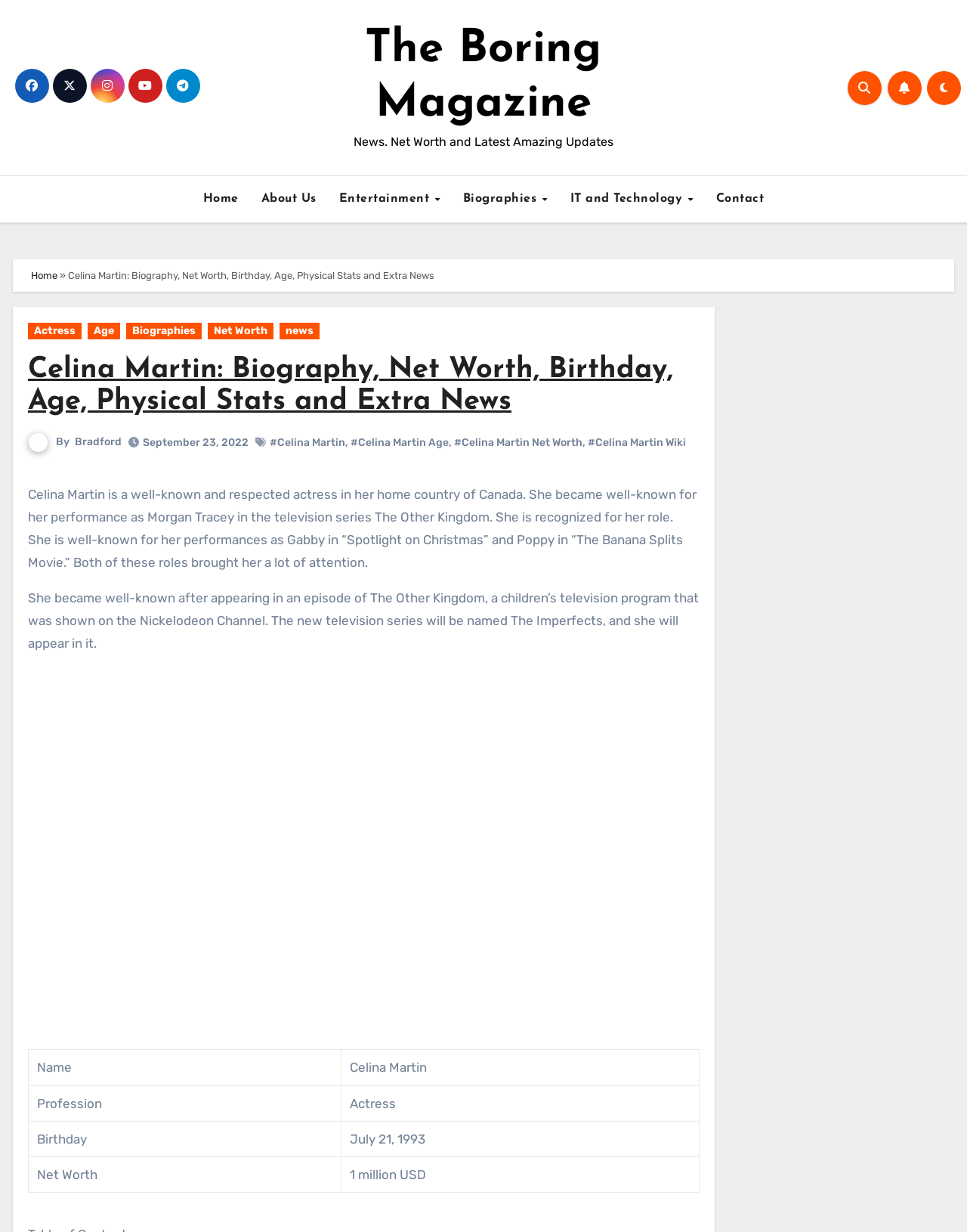What is Celina Martin's profession?
Examine the screenshot and reply with a single word or phrase.

Actress